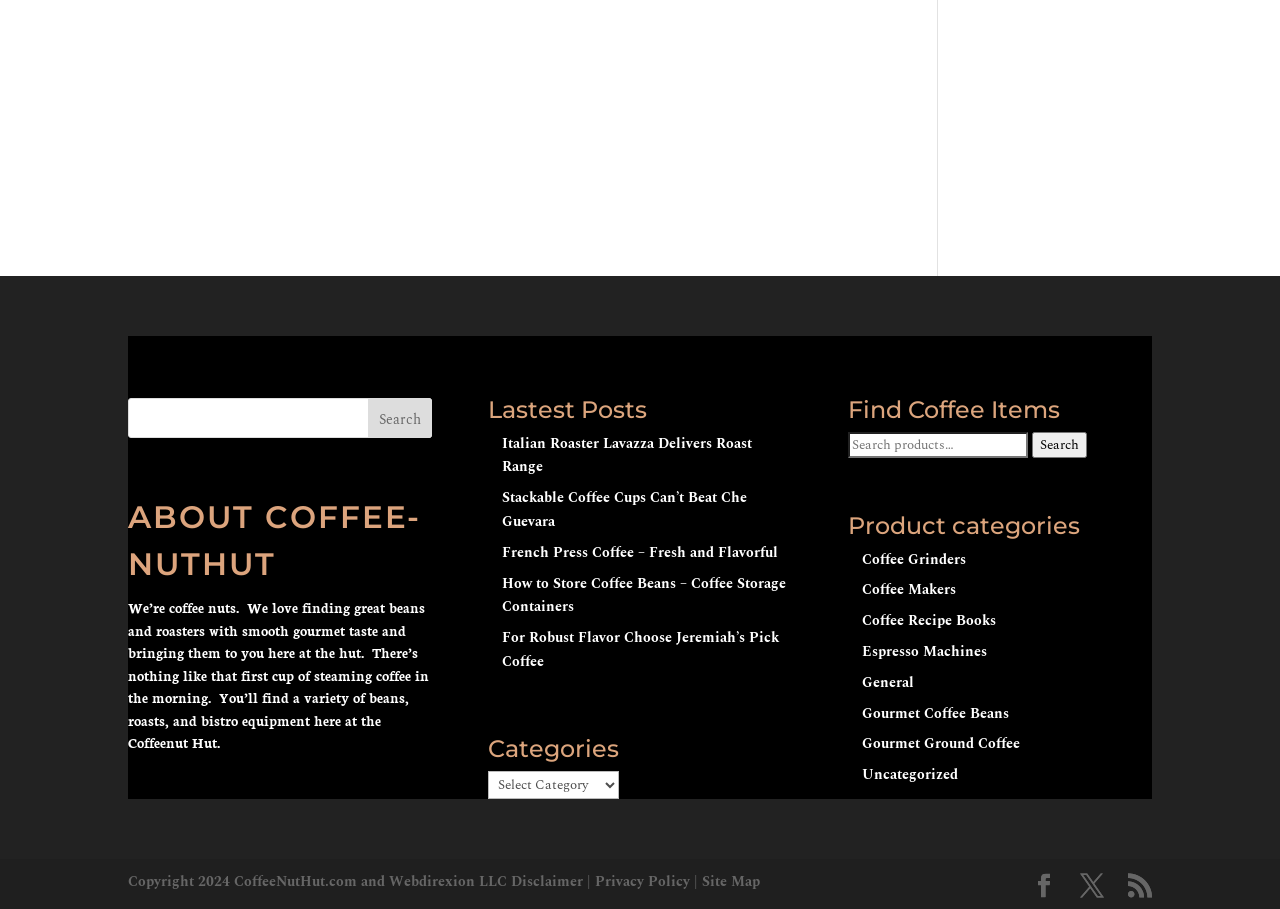Identify the bounding box coordinates for the UI element described as follows: "Gourmet Ground Coffee". Ensure the coordinates are four float numbers between 0 and 1, formatted as [left, top, right, bottom].

[0.674, 0.807, 0.797, 0.83]